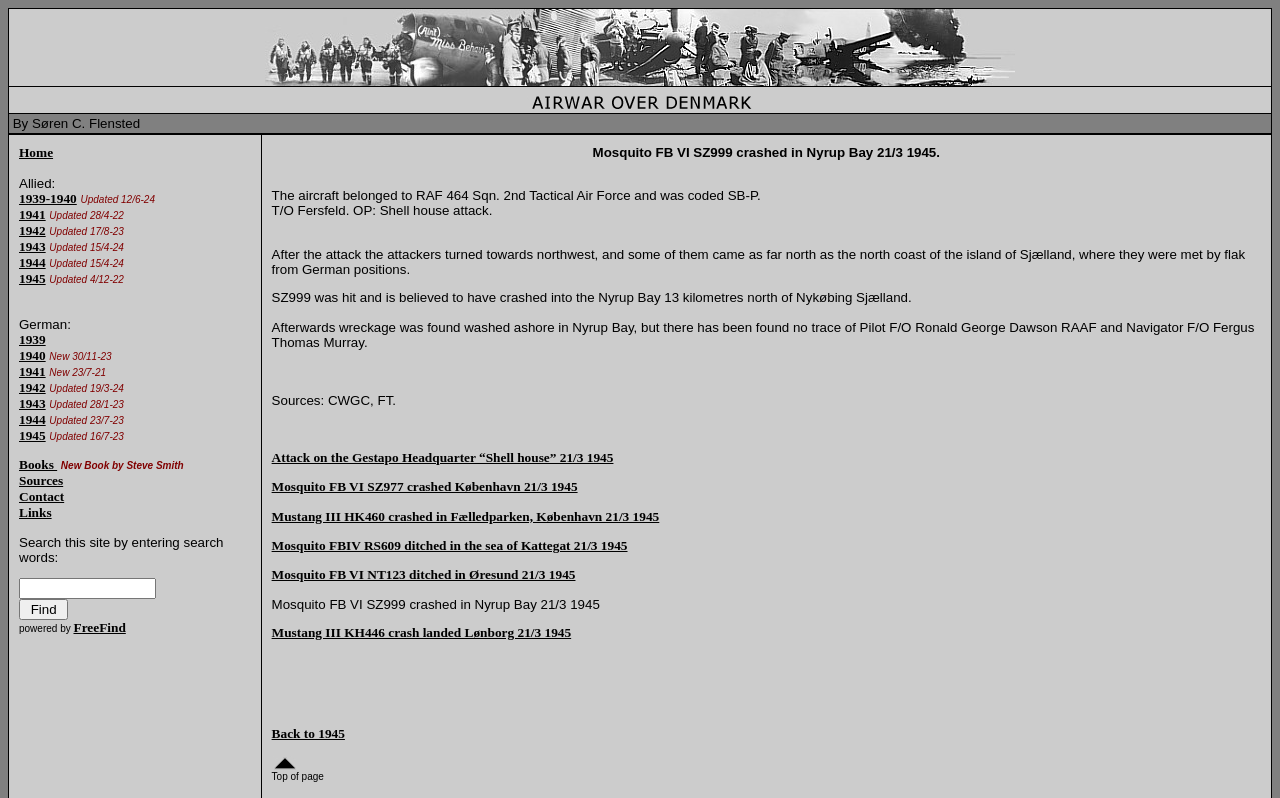Generate an in-depth caption that captures all aspects of the webpage.

The webpage is about Airwar over Denmark in 1945. At the top, there is a table with three rows, each containing a grid cell with a link and an image, both labeled "Airwar over Denmark". Below the table, there is a section with a title "By Søren C. Flensted" and a link to "Home". 

To the right of the title, there are two columns of links and static text. The left column has links to different years, from 1939 to 1945, with some static text indicating updates or new information. The right column has links to "German" and then different years, also from 1939 to 1945, with some static text indicating updates or new information. 

Below these columns, there is a section with a title "Mosquito FB VI SZ999 crashed in Nyrup Bay 21/3 1945". This section contains several paragraphs of text describing the event, including the attack, the crash, and the aftermath. There are also links to related events, such as other crashes and attacks on the same day. 

At the bottom of the page, there is a search box with a button labeled "Find" and a link to "FreeFind". There are also links to "Sources", "Contact", "Links", and "Back to 1945", as well as a link to the top of the page.